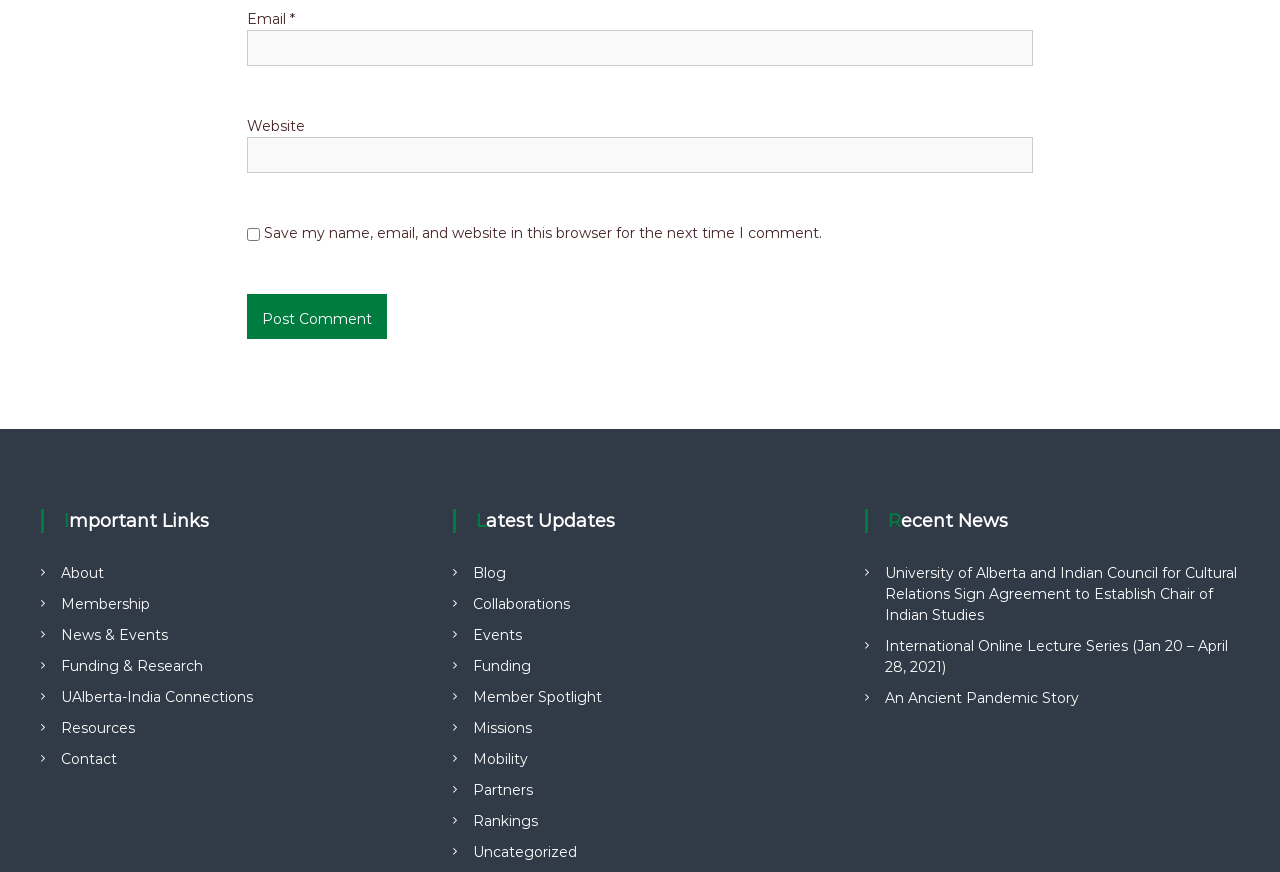What is the topic of the first news article?
Refer to the image and offer an in-depth and detailed answer to the question.

The first news article is titled 'University of Alberta and Indian Council for Cultural Relations Sign Agreement to Establish Chair of Indian Studies', which suggests that the topic is an agreement between the University of Alberta and the Indian Council for Cultural Relations.